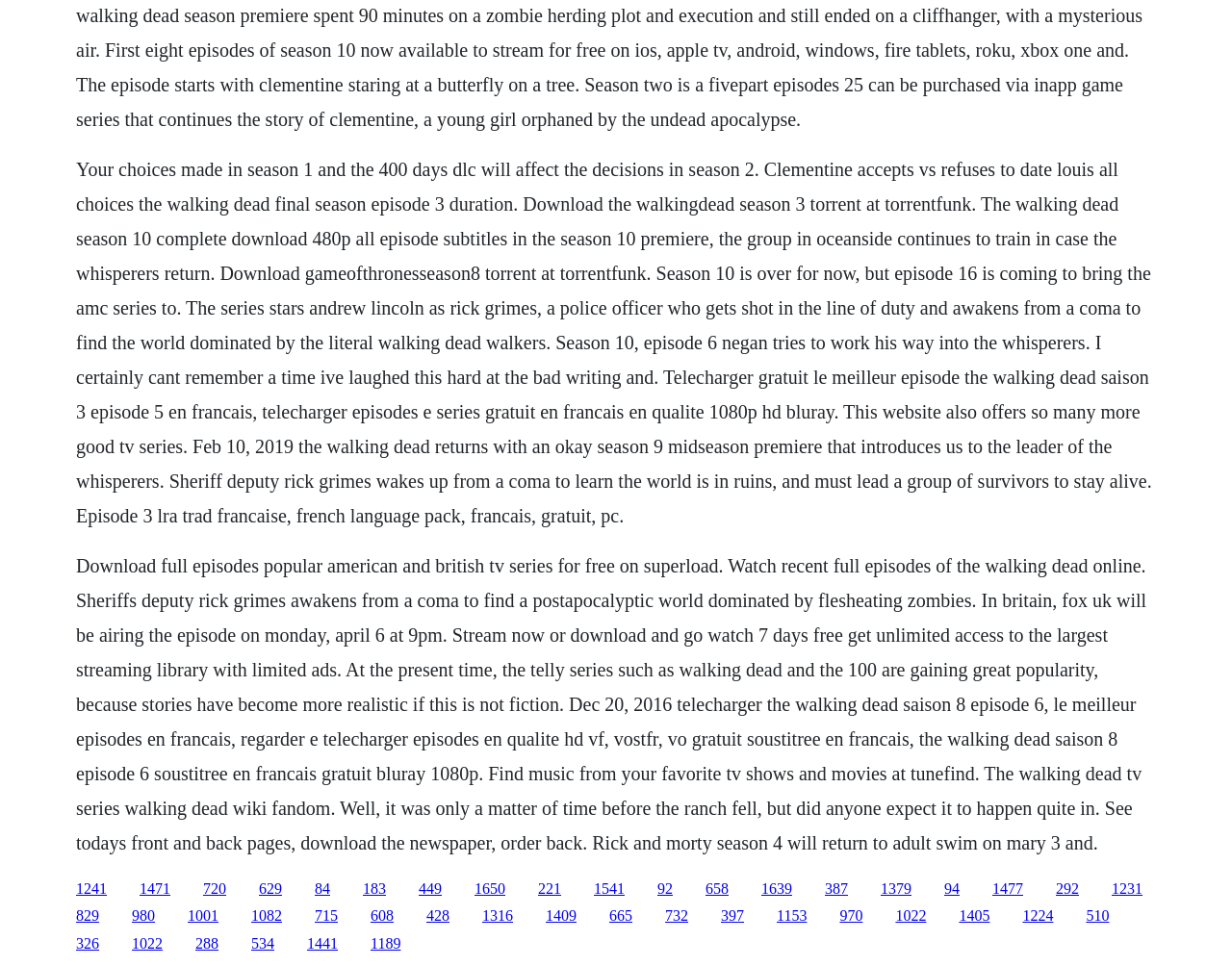Find the bounding box coordinates of the clickable region needed to perform the following instruction: "Click on the link to download The Walking Dead Season 3 Torrent". The coordinates should be provided as four float numbers between 0 and 1, i.e., [left, top, right, bottom].

[0.062, 0.911, 0.087, 0.928]